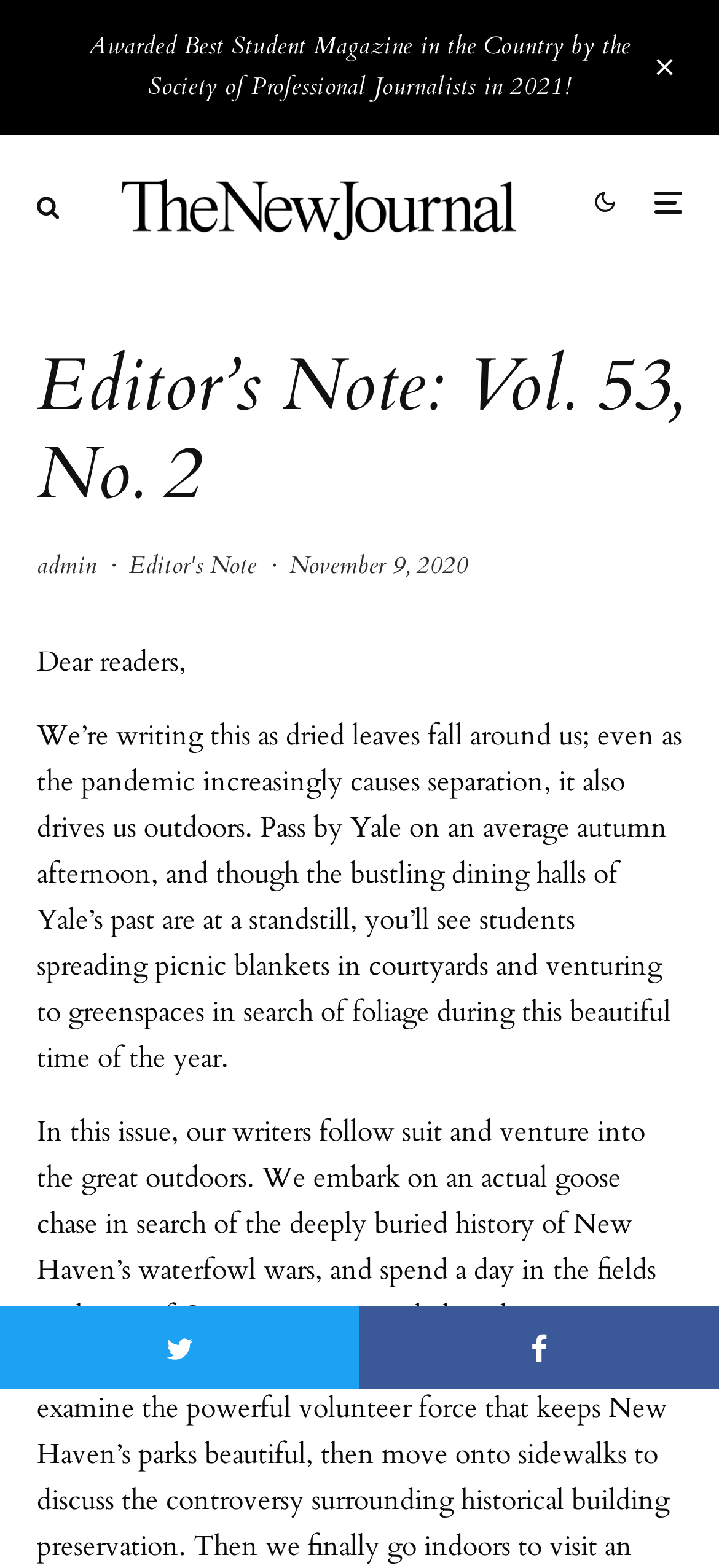Answer the question below in one word or phrase:
What is the author of the Editor's Note?

admin